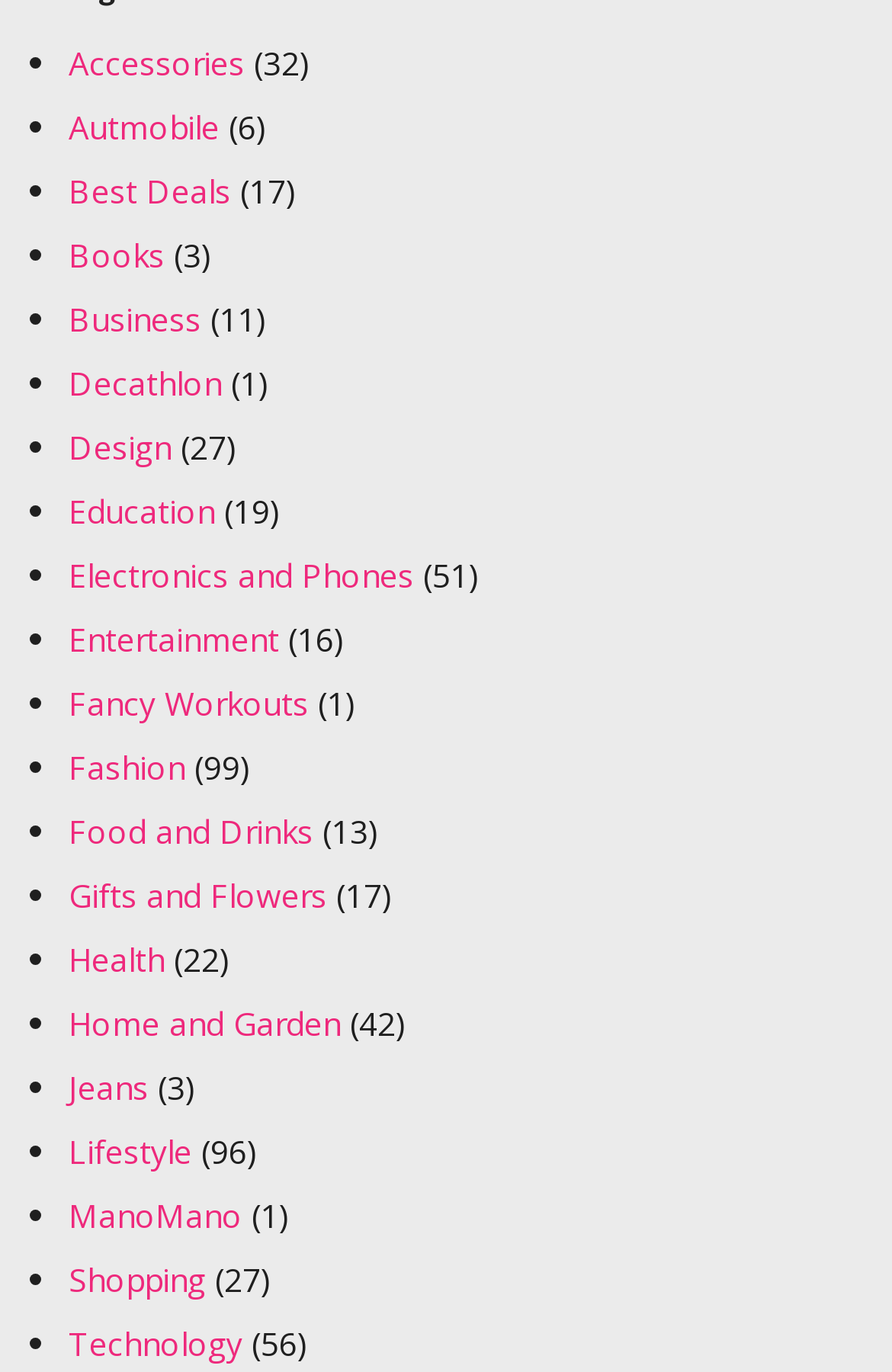Please indicate the bounding box coordinates of the element's region to be clicked to achieve the instruction: "Click on the 'Find' button". Provide the coordinates as four float numbers between 0 and 1, i.e., [left, top, right, bottom].

None